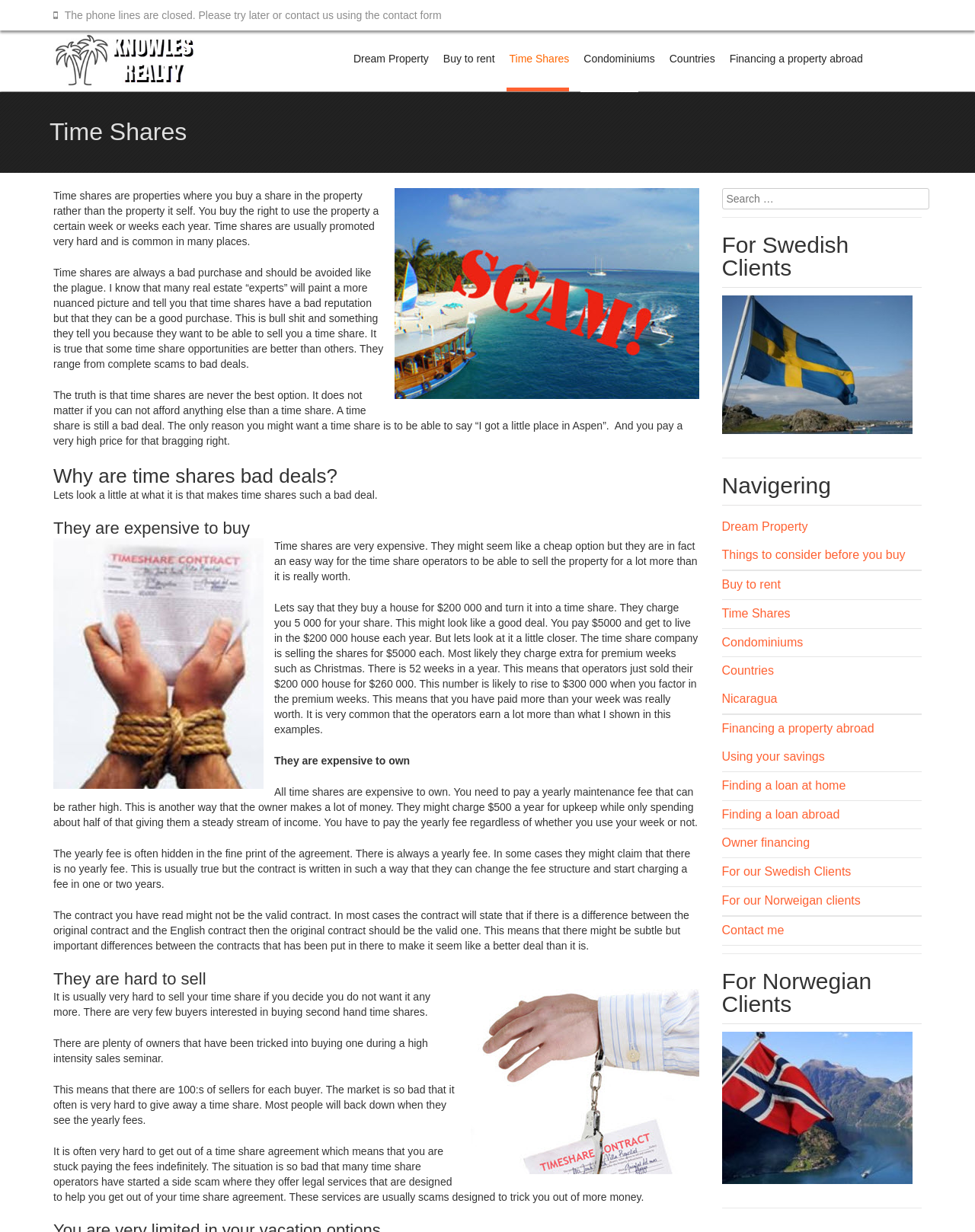Determine the bounding box coordinates of the clickable region to execute the instruction: "Search for something". The coordinates should be four float numbers between 0 and 1, denoted as [left, top, right, bottom].

[0.74, 0.152, 0.953, 0.17]